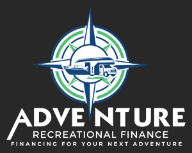Analyze the image and provide a detailed answer to the question: What is the purpose of the company 'Adventure Recreational Finance'?

The company's logo and tagline 'Financing for Your Next Adventure' suggest that the company specializes in providing financing options for outdoor enthusiasts and travelers, supporting customers in their recreational journeys.